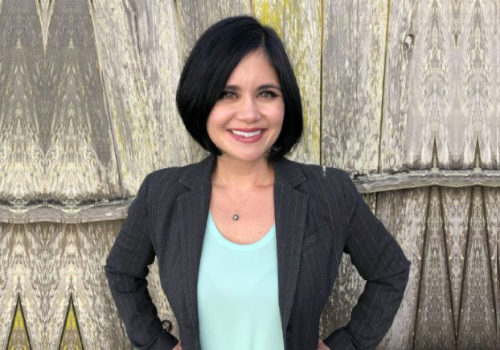What is the material of the backdrop?
Look at the webpage screenshot and answer the question with a detailed explanation.

The caption characterizes the background as 'rustic wooden', indicating that the material of the backdrop is wood, which adds a warm and inviting touch to the overall composition.